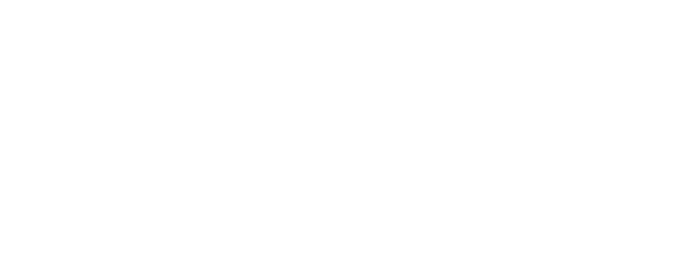Provide a one-word or short-phrase answer to the question:
What is served at the resort's dining experience?

Freshly caught fish